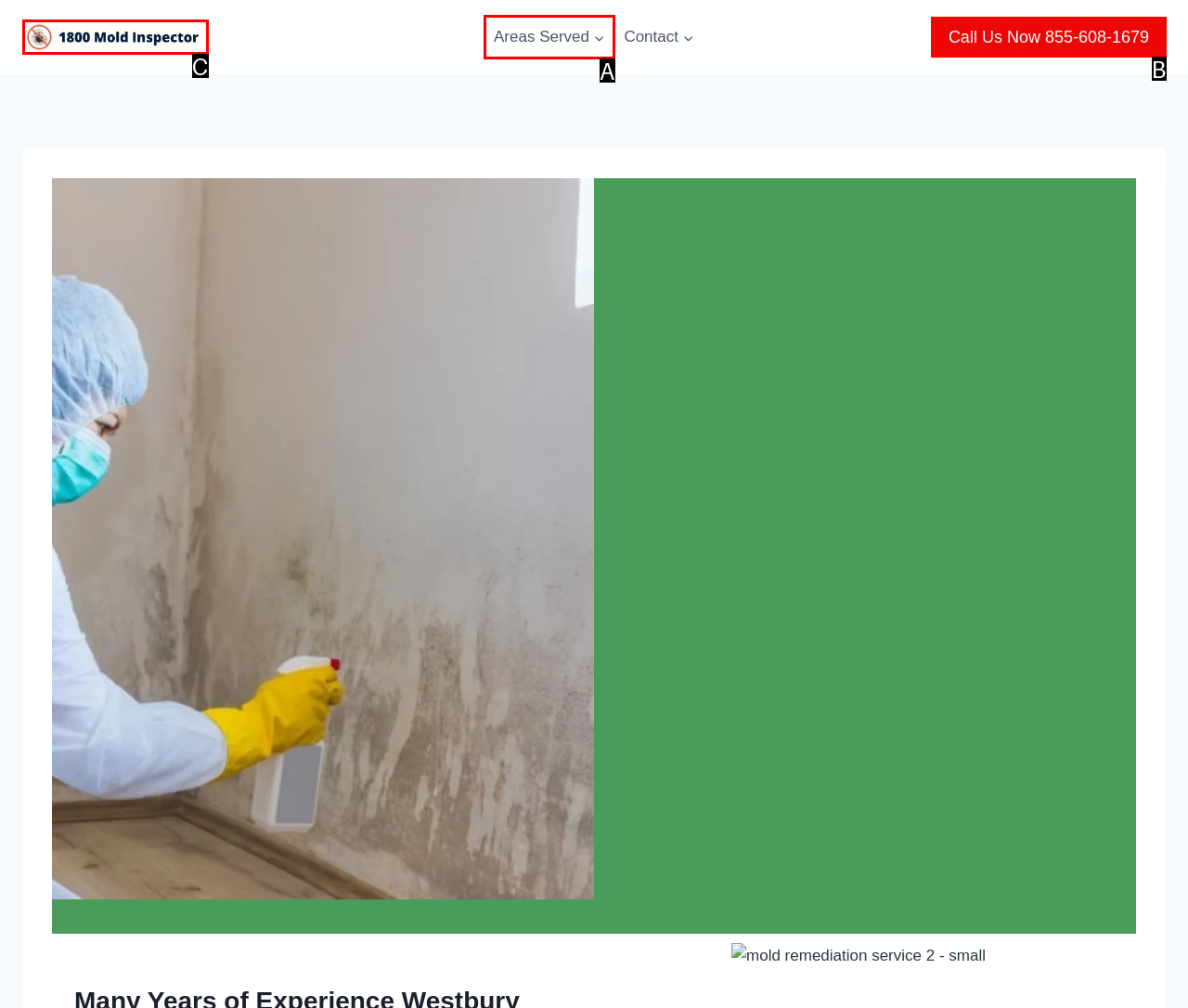Looking at the description: Areas ServedExpand, identify which option is the best match and respond directly with the letter of that option.

A